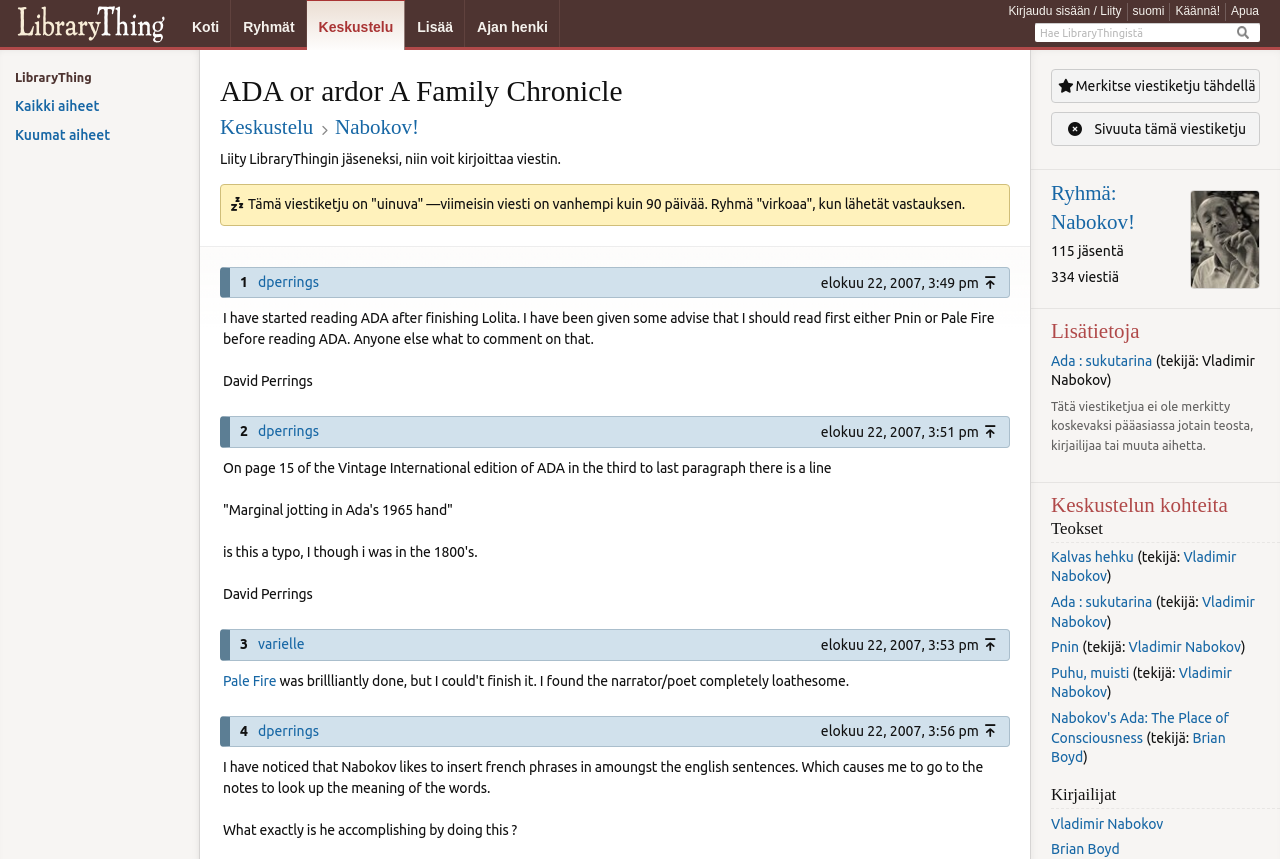Determine the bounding box coordinates for the clickable element required to fulfill the instruction: "View discussions about Nabokov". Provide the coordinates as four float numbers between 0 and 1, i.e., [left, top, right, bottom].

[0.172, 0.131, 0.789, 0.165]